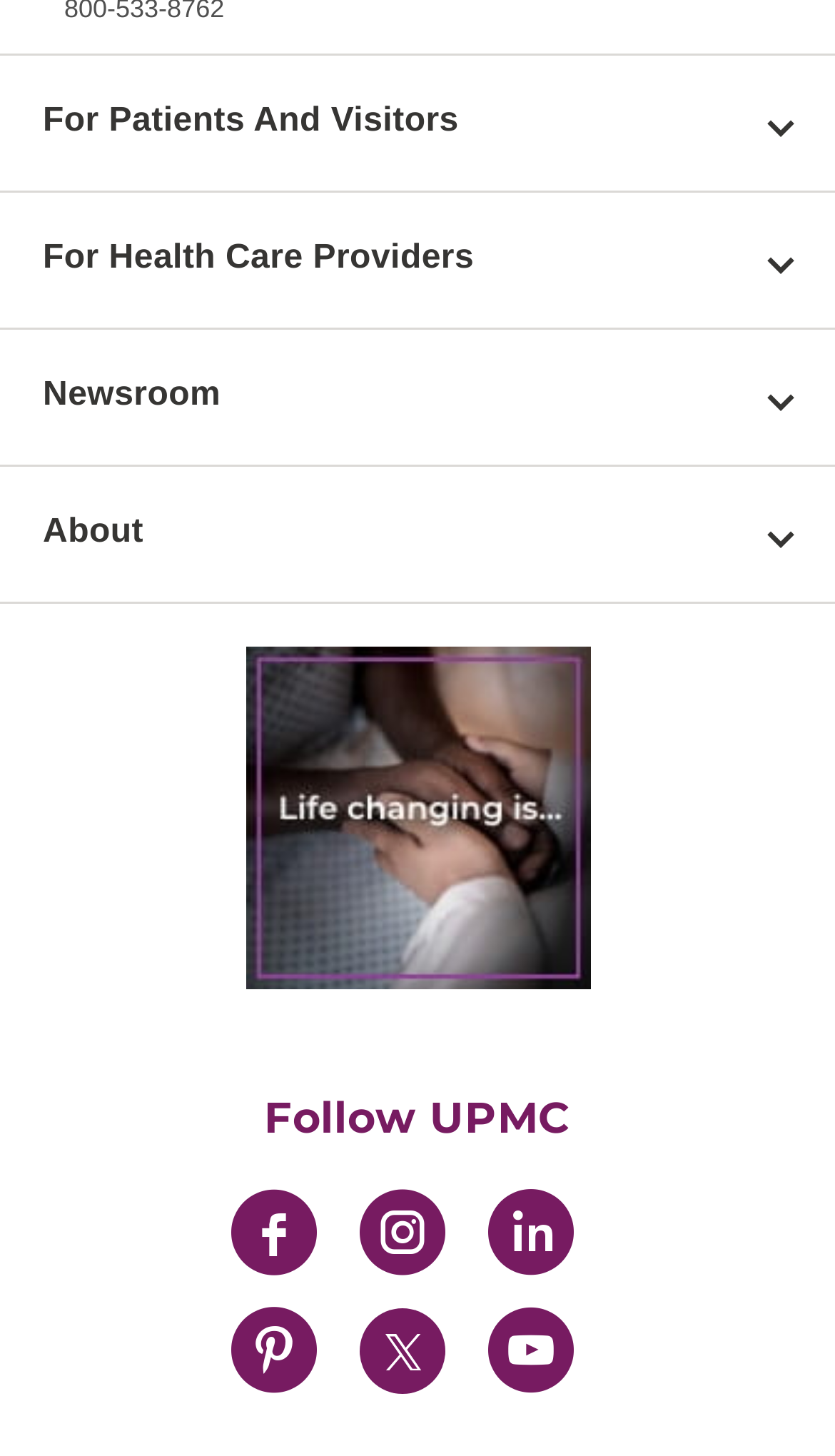Predict the bounding box coordinates of the UI element that matches this description: "Medical Records". The coordinates should be in the format [left, top, right, bottom] with each value between 0 and 1.

[0.0, 0.398, 1.0, 0.433]